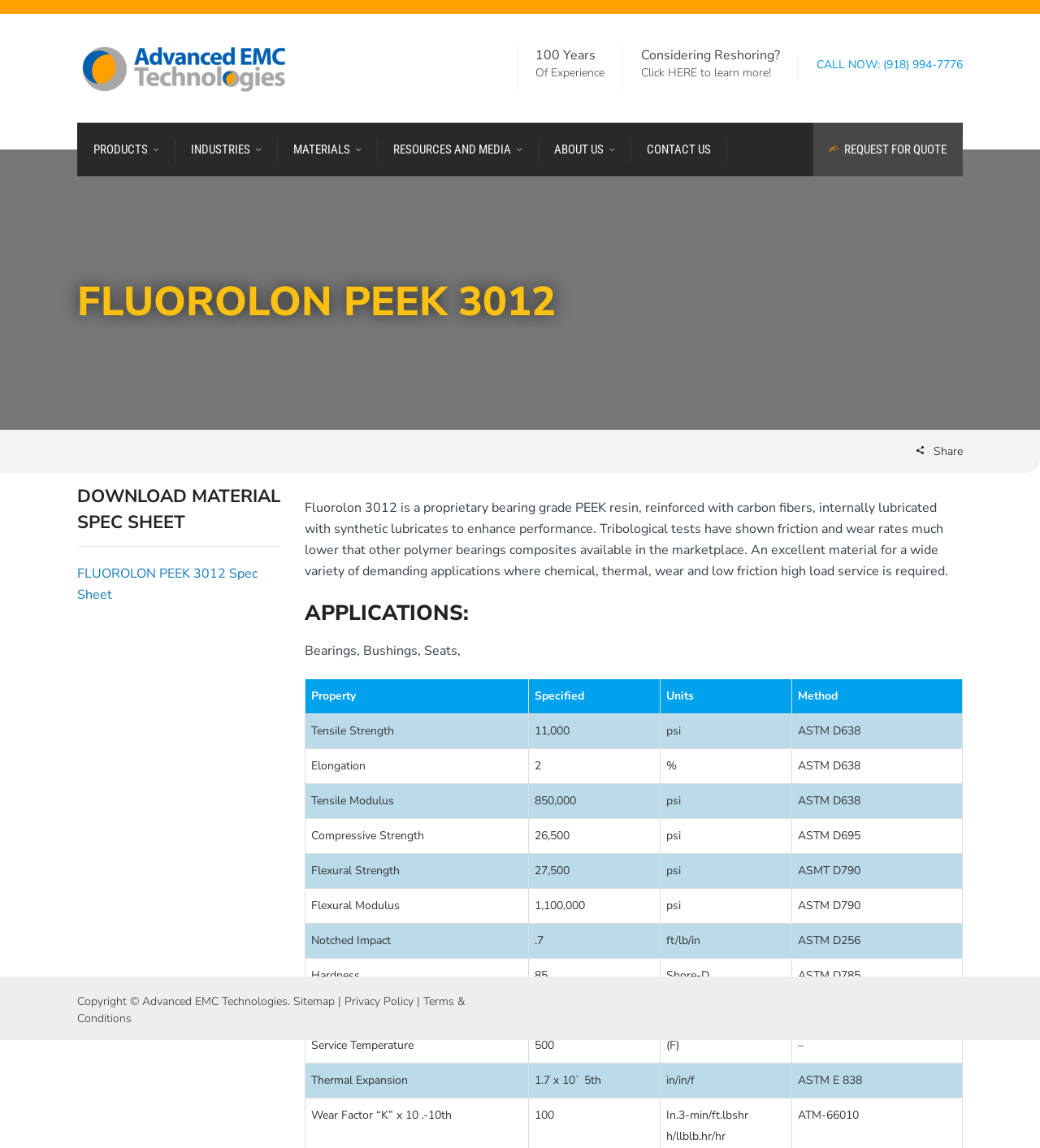Your task is to extract the text of the main heading from the webpage.

FLUOROLON PEEK 3012